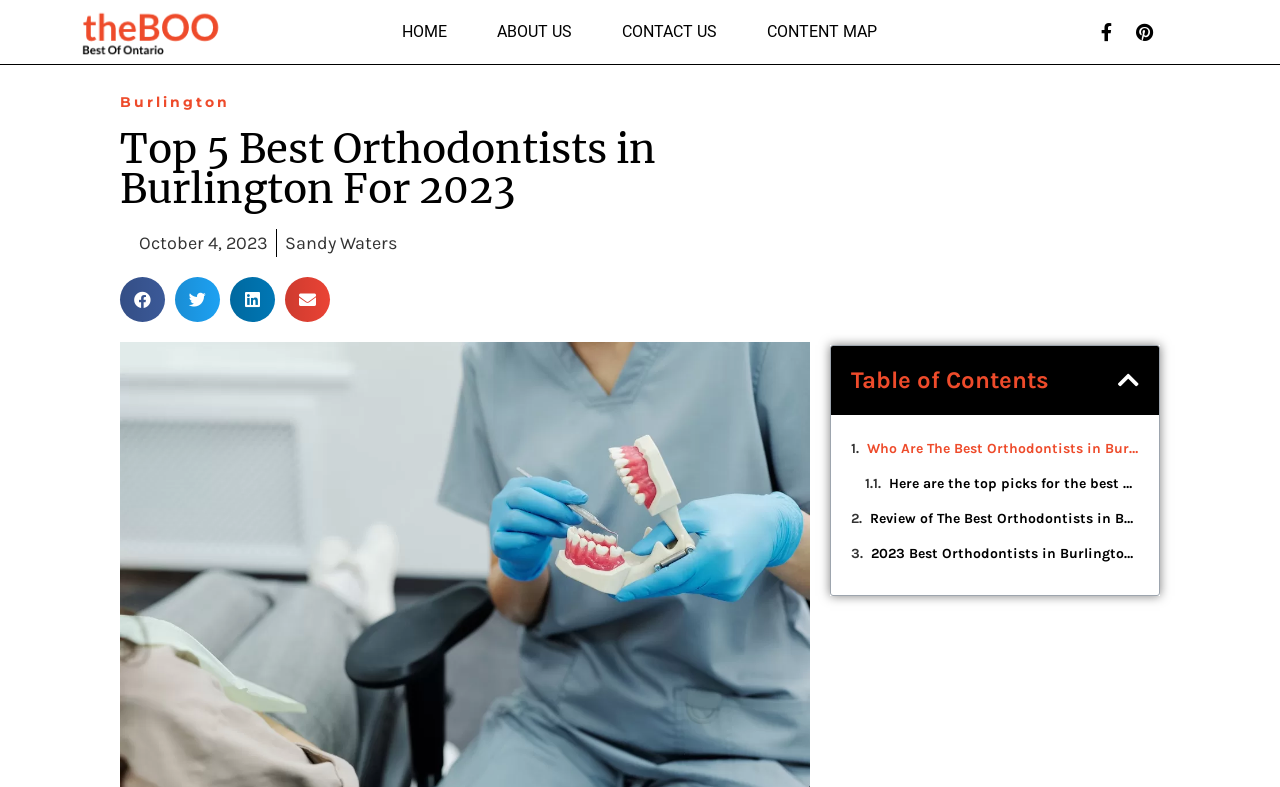How many buttons are below the heading 'Burlington'?
Provide a short answer using one word or a brief phrase based on the image.

4